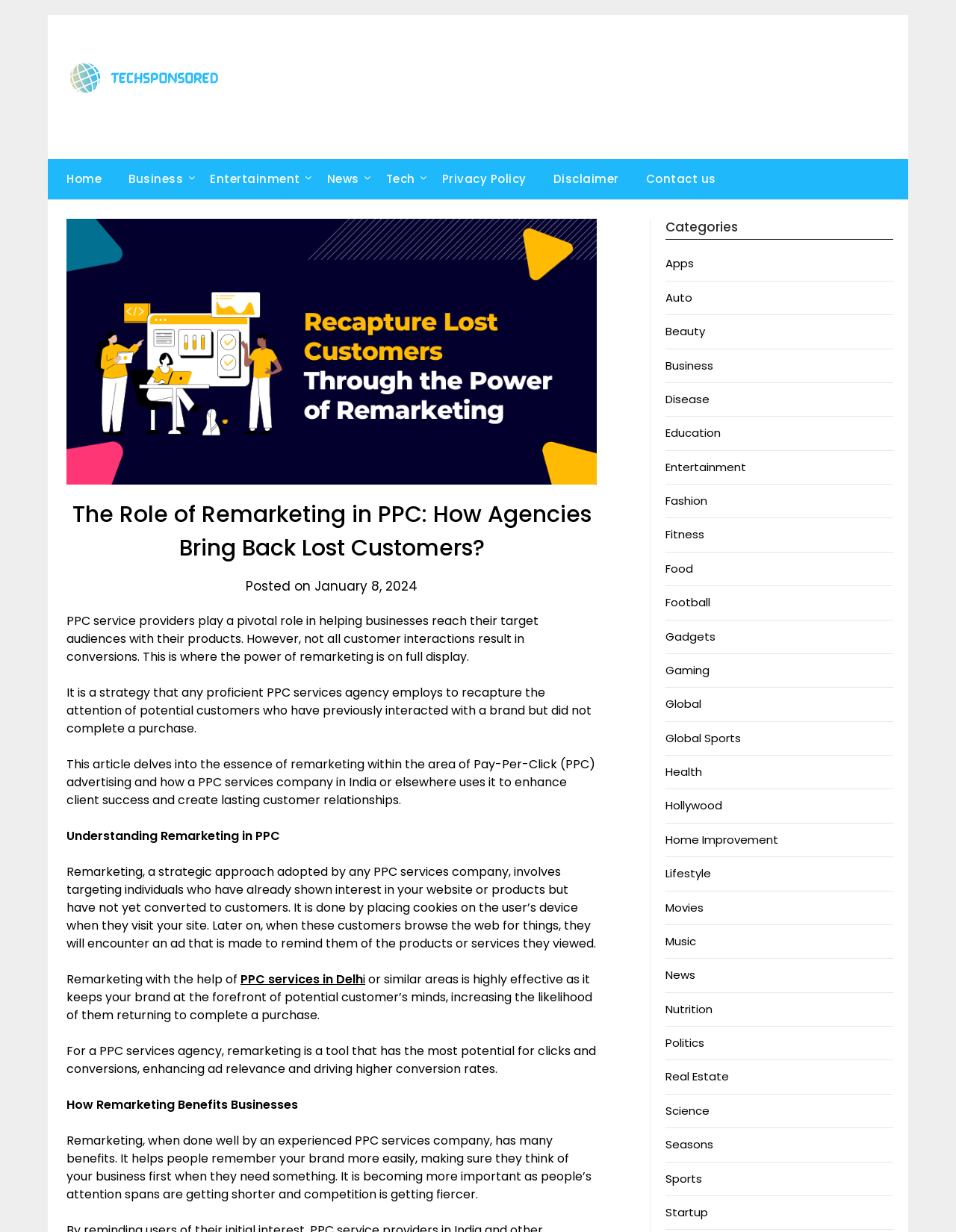What is the goal of a PPC services agency?
Please analyze the image and answer the question with as much detail as possible.

The article states that the goal of a PPC services agency is to enhance client success and create lasting customer relationships, which can be achieved through effective remarketing strategies.